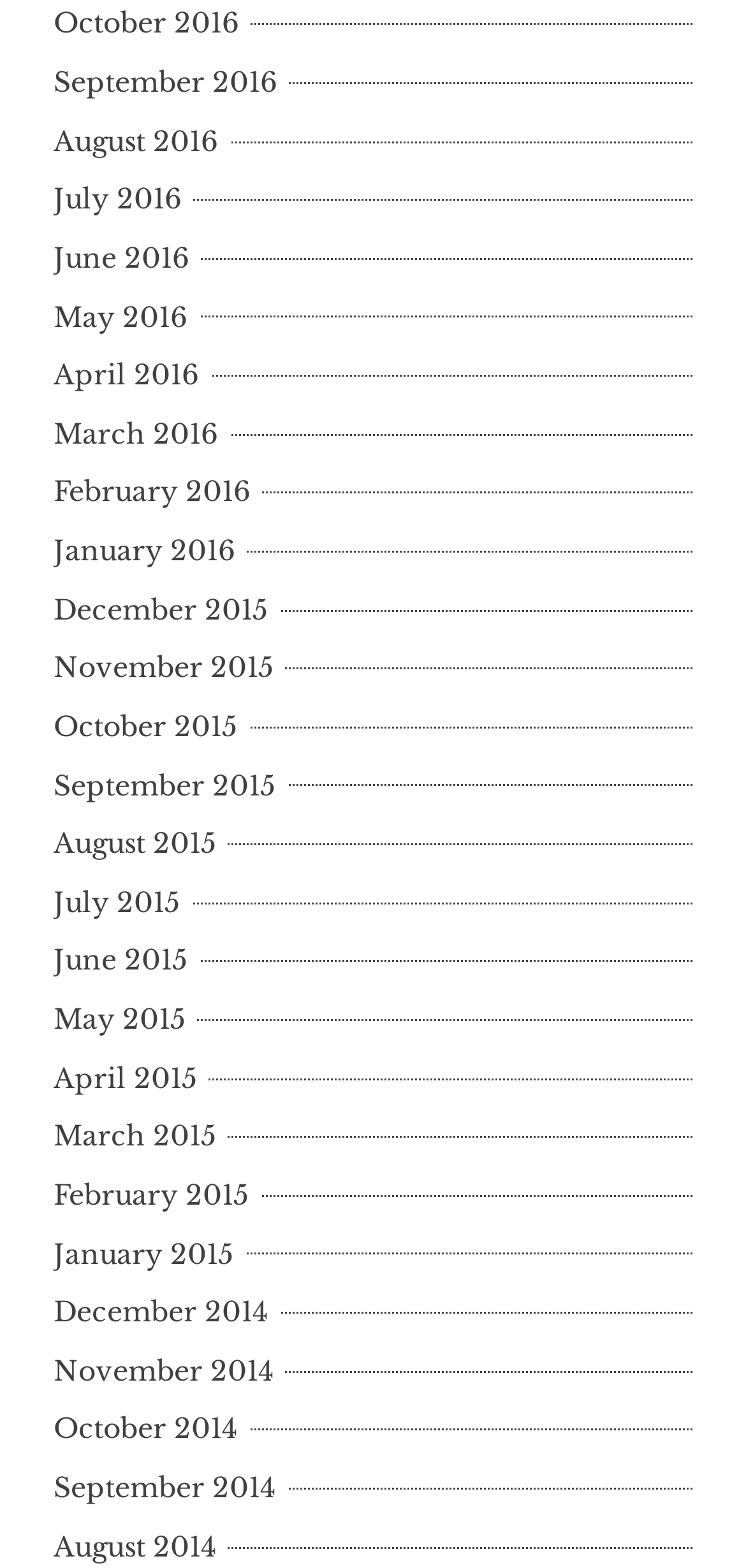Give a concise answer of one word or phrase to the question: 
How many links are there in the first row?

5